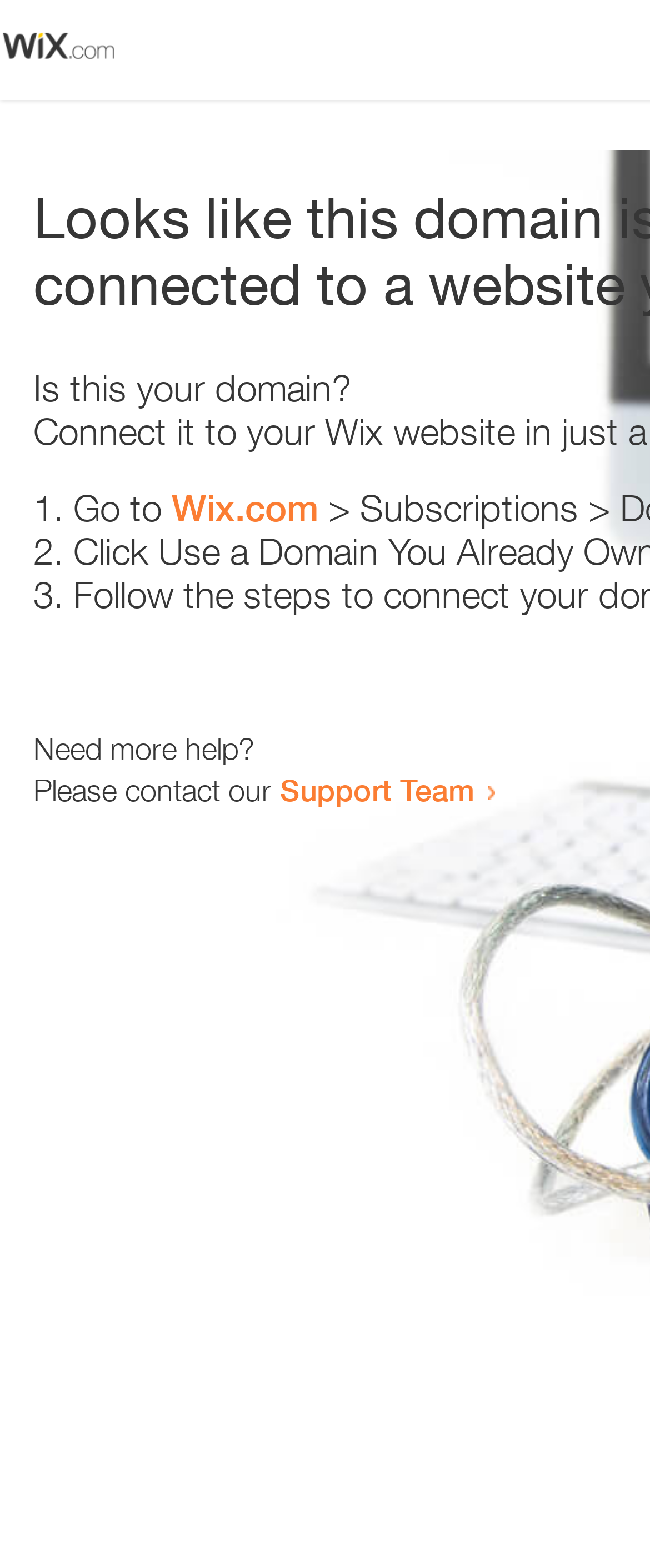What is the link text in the second list item?
Answer the question with just one word or phrase using the image.

Wix.com